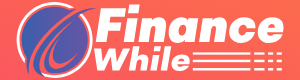Elaborate on the image with a comprehensive description.

The image features the logo of "FinanceWhile," a financial-focused brand. The design incorporates a circular emblem in shades of blue and red, symbolizing dynamism and progress. Bold, white typography reads "FinanceWhile," emphasizing clarity and simplicity, which aligns with the brand's mission to deliver timely and relevant financial information. The background is a smooth gradient of orange, enhancing the visibility of the logo and evoking a sense of innovation and forward-thinking in the finance sector. This logo likely reflects the brand's commitment to engaging its audience with current and insightful financial analysis and news.